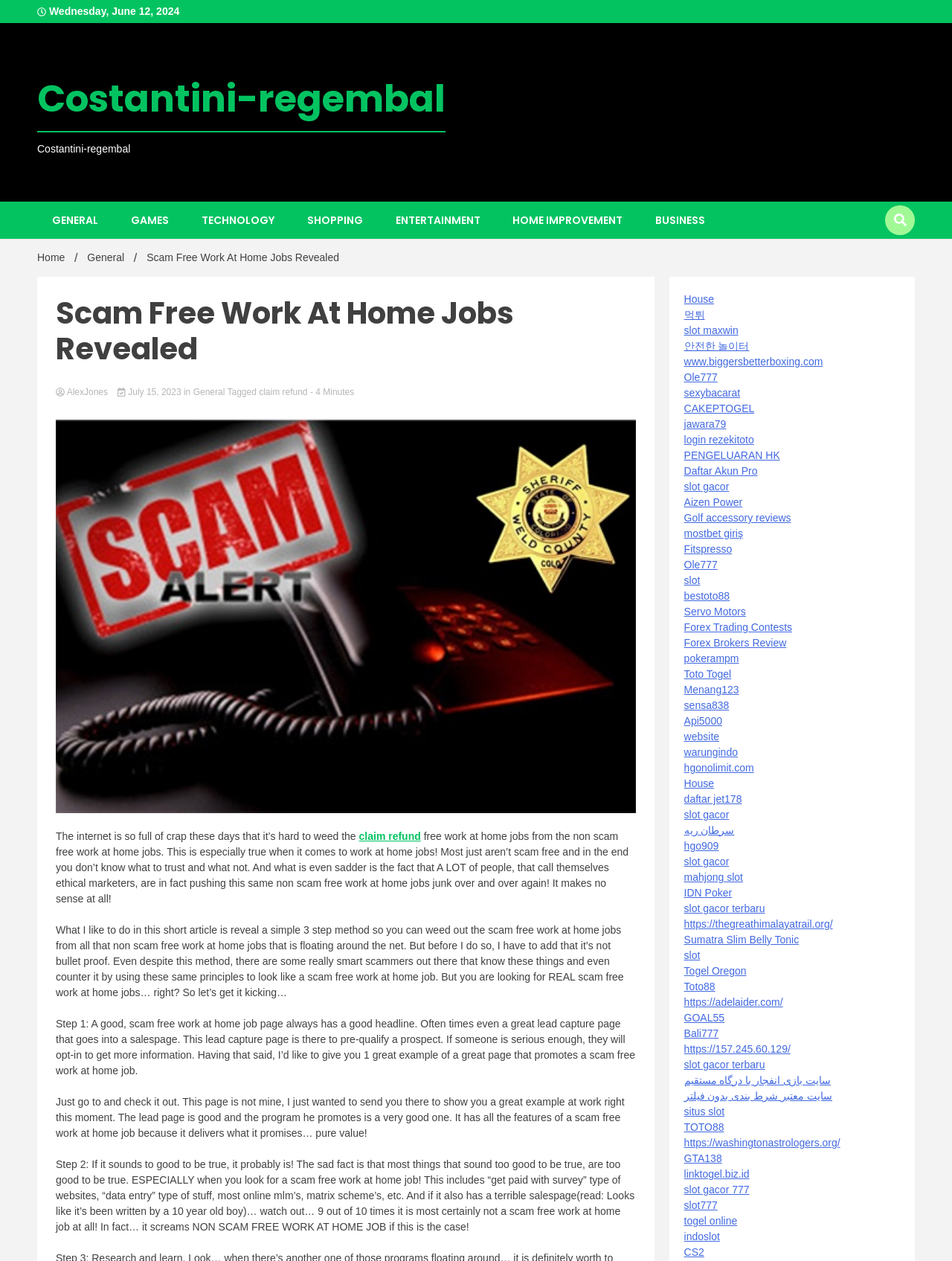Please find the bounding box for the following UI element description. Provide the coordinates in (top-left x, top-left y, bottom-right x, bottom-right y) format, with values between 0 and 1: Sumatra Slim Belly Tonic

[0.718, 0.74, 0.839, 0.75]